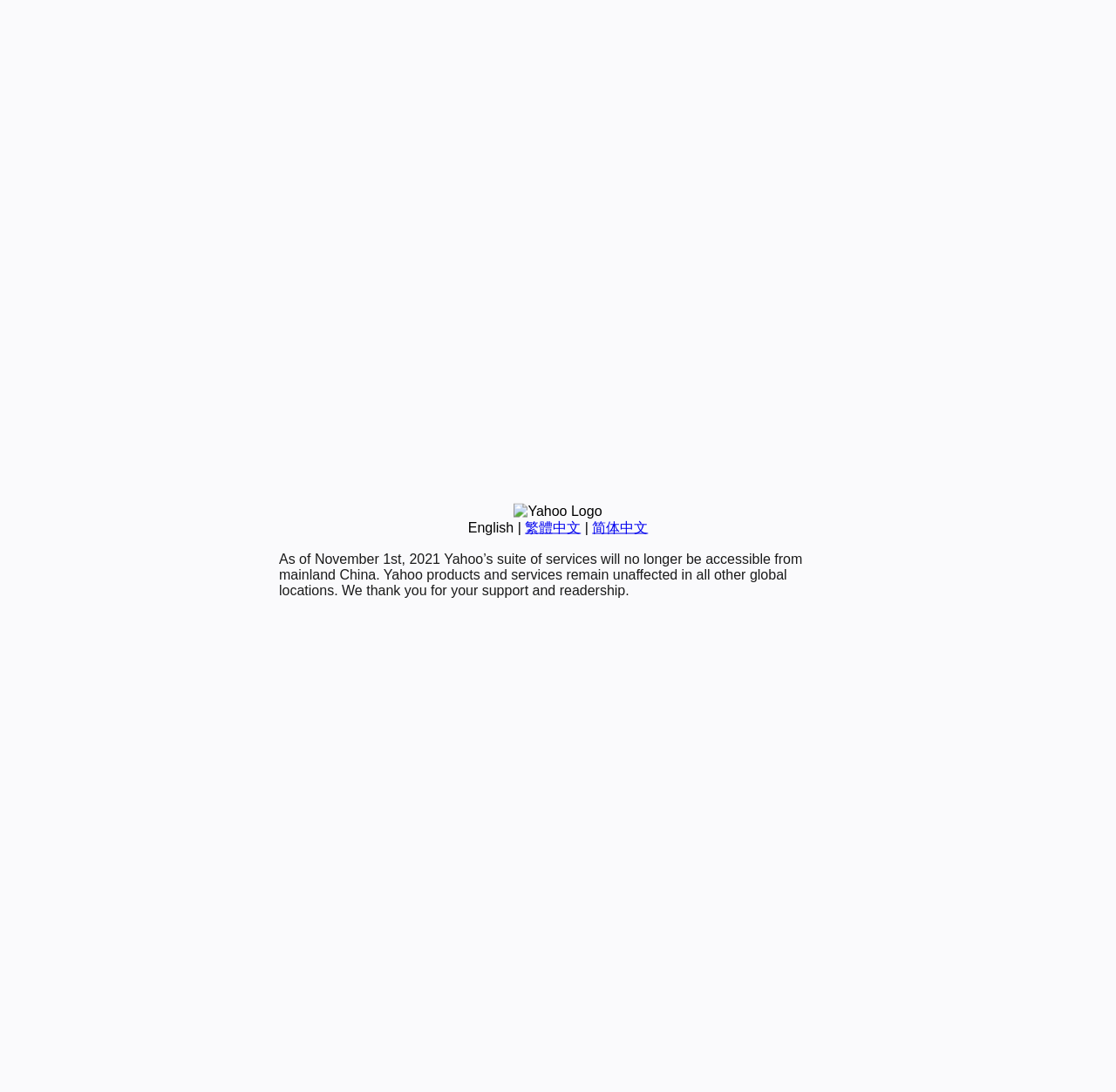Using the description: "繁體中文", determine the UI element's bounding box coordinates. Ensure the coordinates are in the format of four float numbers between 0 and 1, i.e., [left, top, right, bottom].

[0.47, 0.476, 0.52, 0.49]